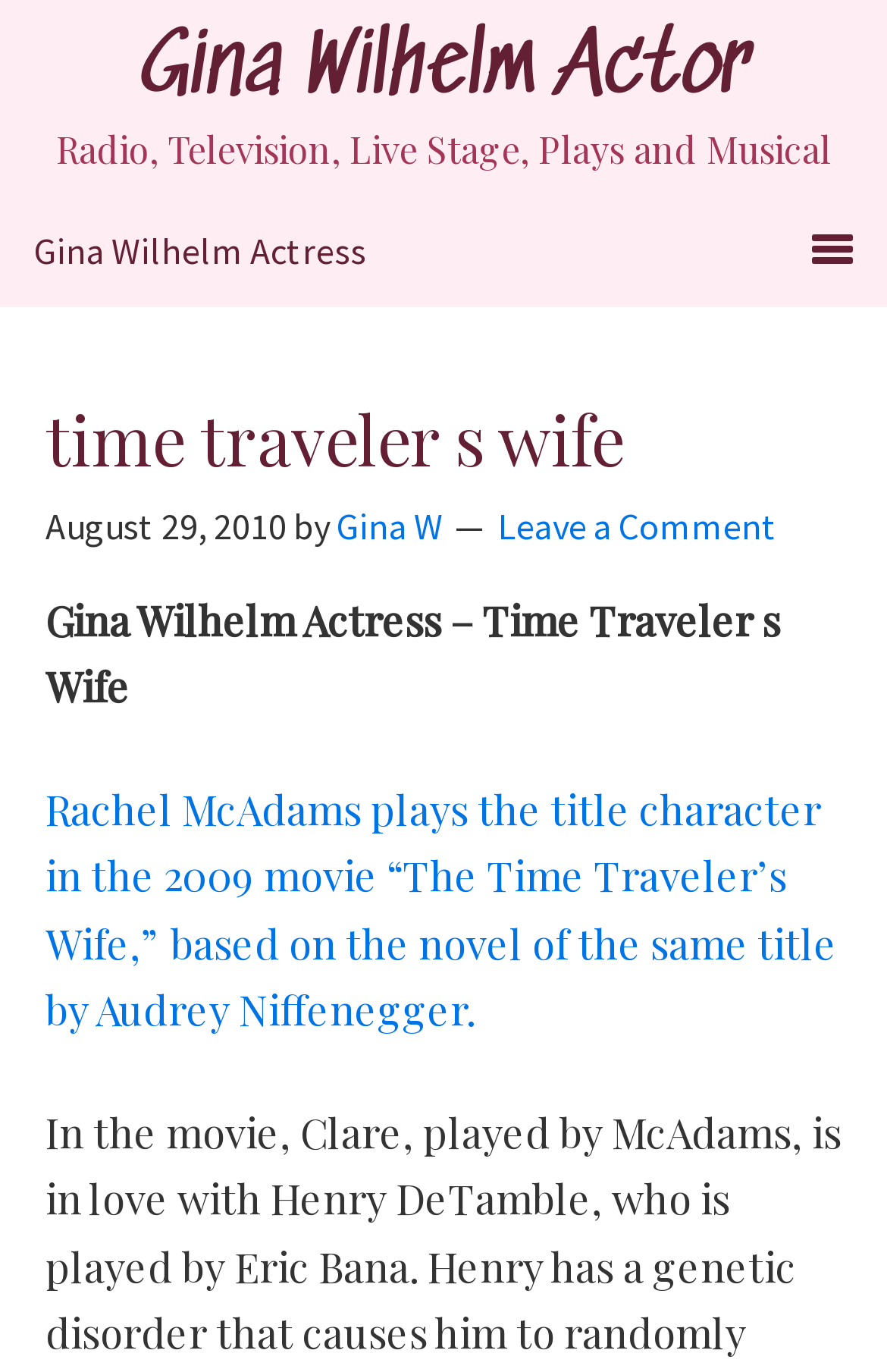Extract the main headline from the webpage and generate its text.

time traveler s wife